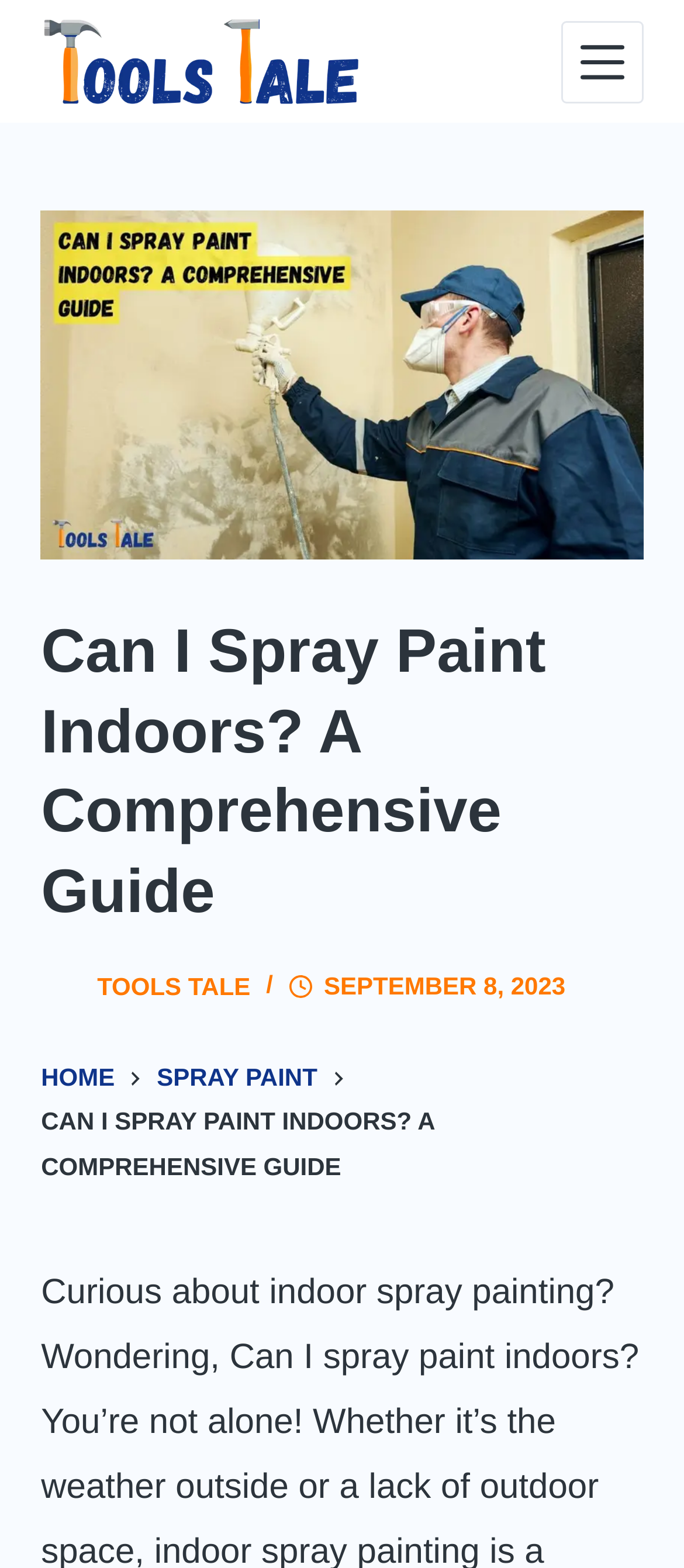For the following element description, predict the bounding box coordinates in the format (top-left x, top-left y, bottom-right x, bottom-right y). All values should be floating point numbers between 0 and 1. Description: Menu

[0.819, 0.013, 0.94, 0.065]